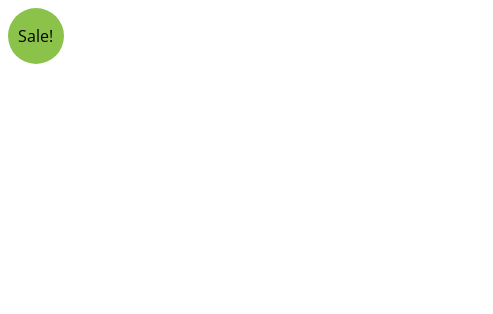What product is the badge associated with?
Using the visual information, answer the question in a single word or phrase.

Honeywell RTH7600D Thermostat